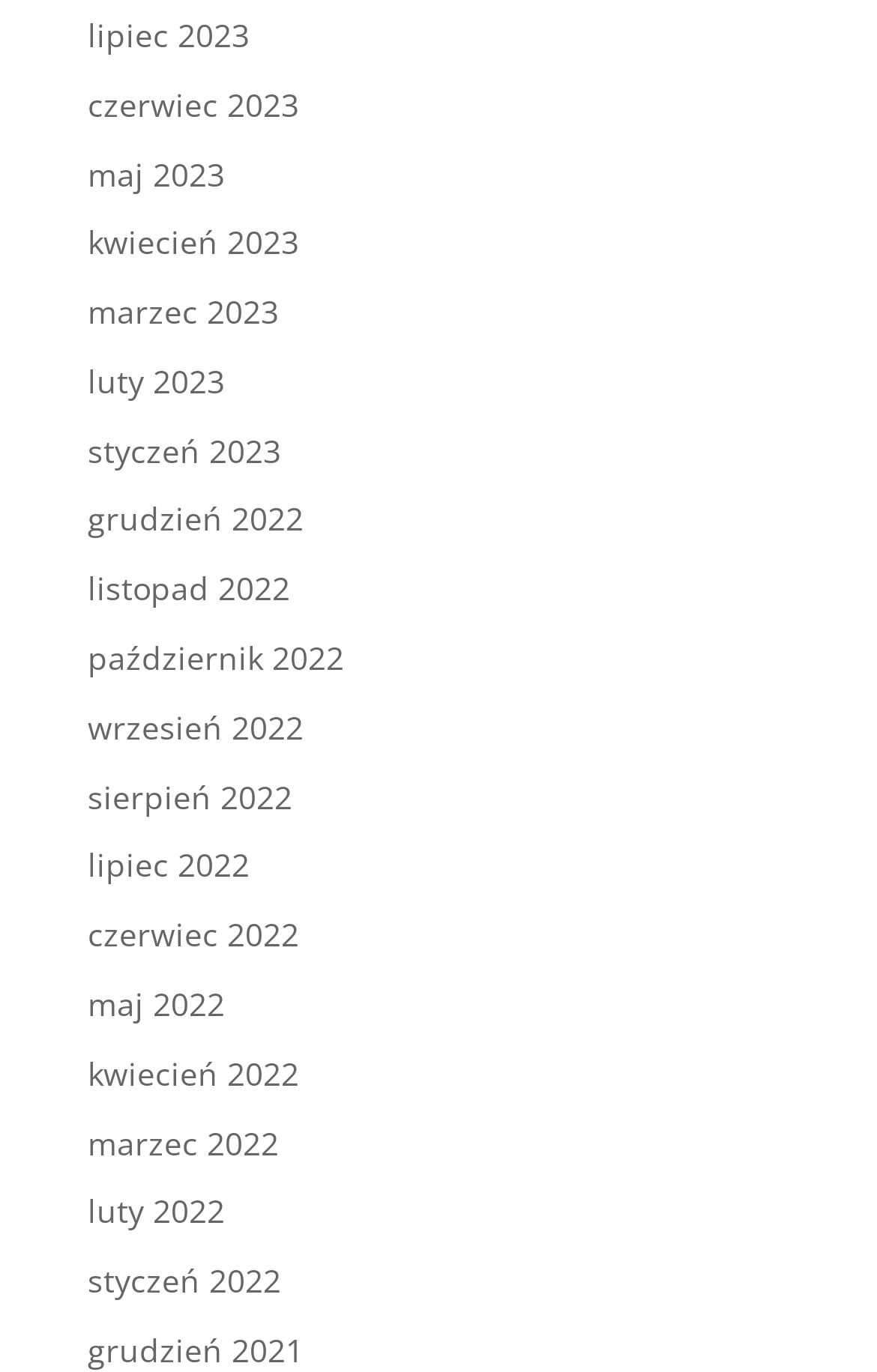Identify the bounding box coordinates of the specific part of the webpage to click to complete this instruction: "Read about design".

None